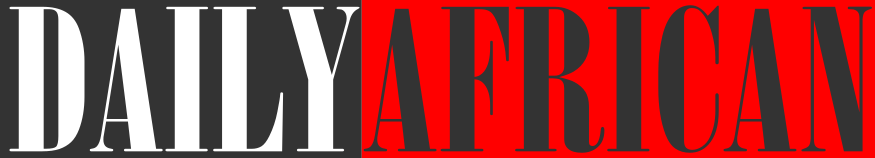Offer a thorough description of the image.

The image prominently features the logo of the "Daily African," stylized with bold typography that splits the words "DAILY" and "AFRICAN" across a contrasting background. The left side presents "DAILY" in striking white against a dark gray backdrop, while "AFRICAN" is displayed in a vivid red, creating a dynamic and eye-catching contrast. This design choice encapsulates a contemporary aesthetic, aiming to convey the vibrant and impactful nature of the publication, which focuses on delivering news and perspectives on African affairs. The logo reflects the identity of the Daily African as a significant voice in the media landscape.